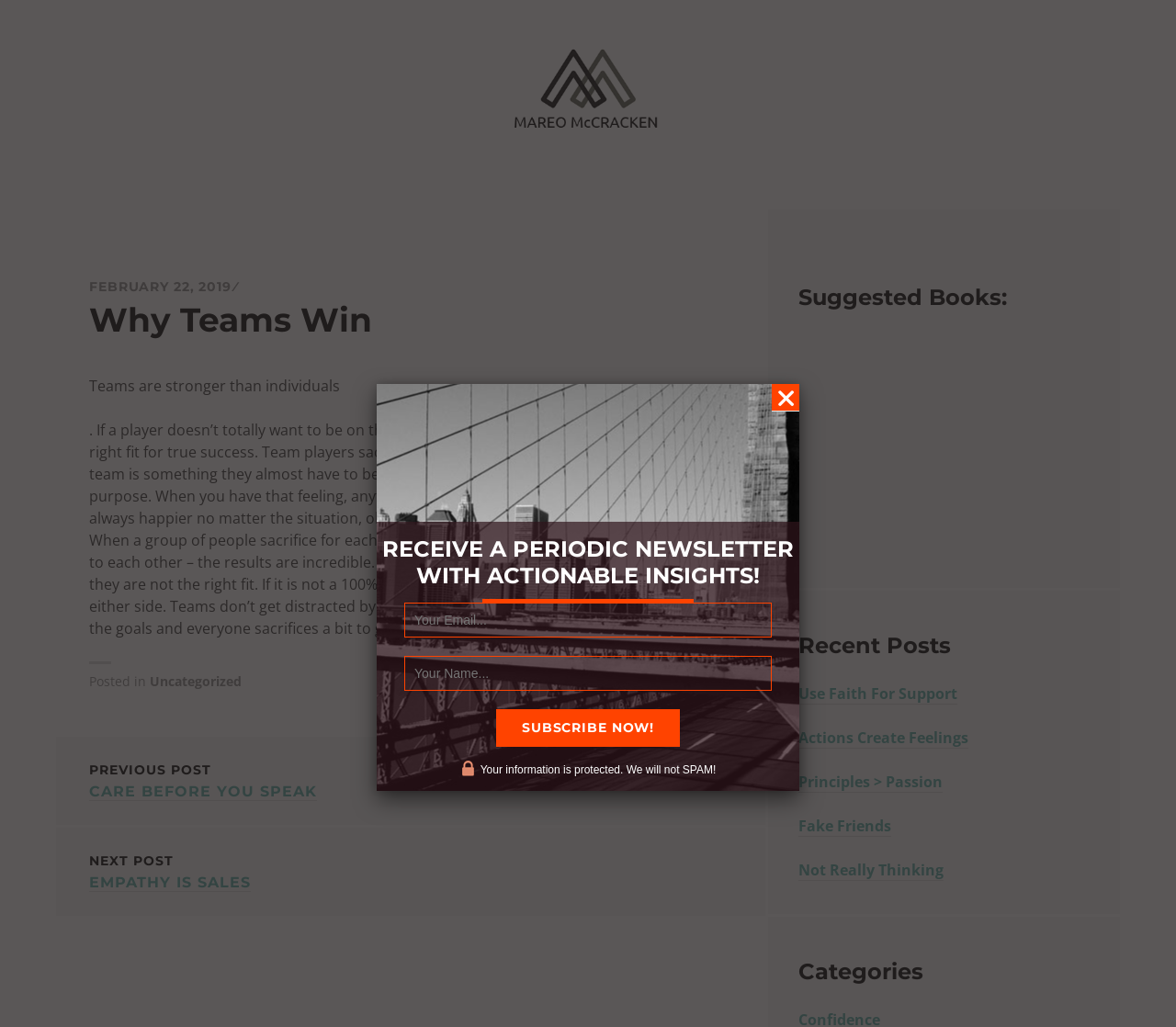Give the bounding box coordinates for the element described by: "value="Subscribe Now!"".

[0.422, 0.691, 0.578, 0.727]